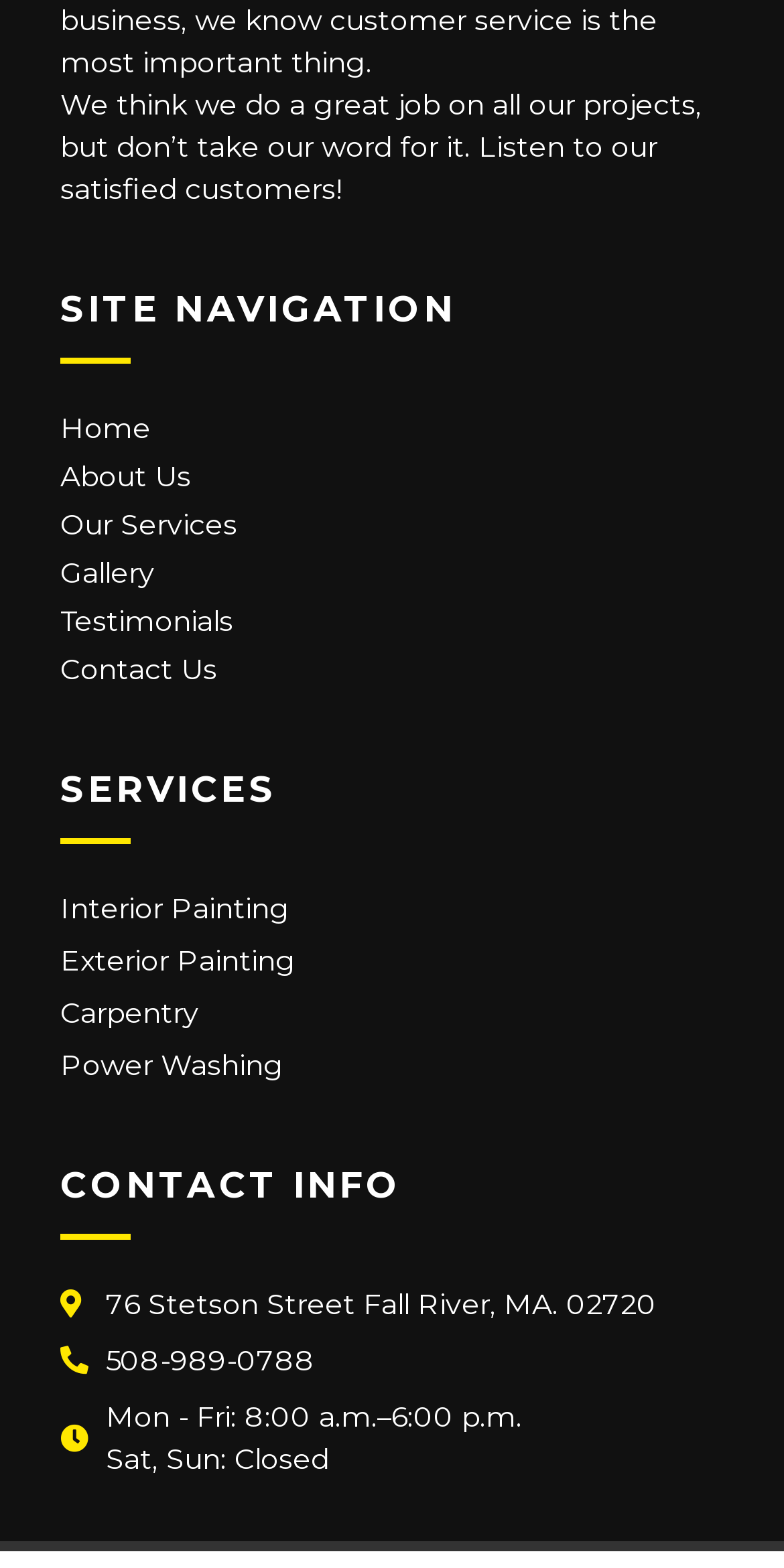Given the element description: "Send", predict the bounding box coordinates of this UI element. The coordinates must be four float numbers between 0 and 1, given as [left, top, right, bottom].

None